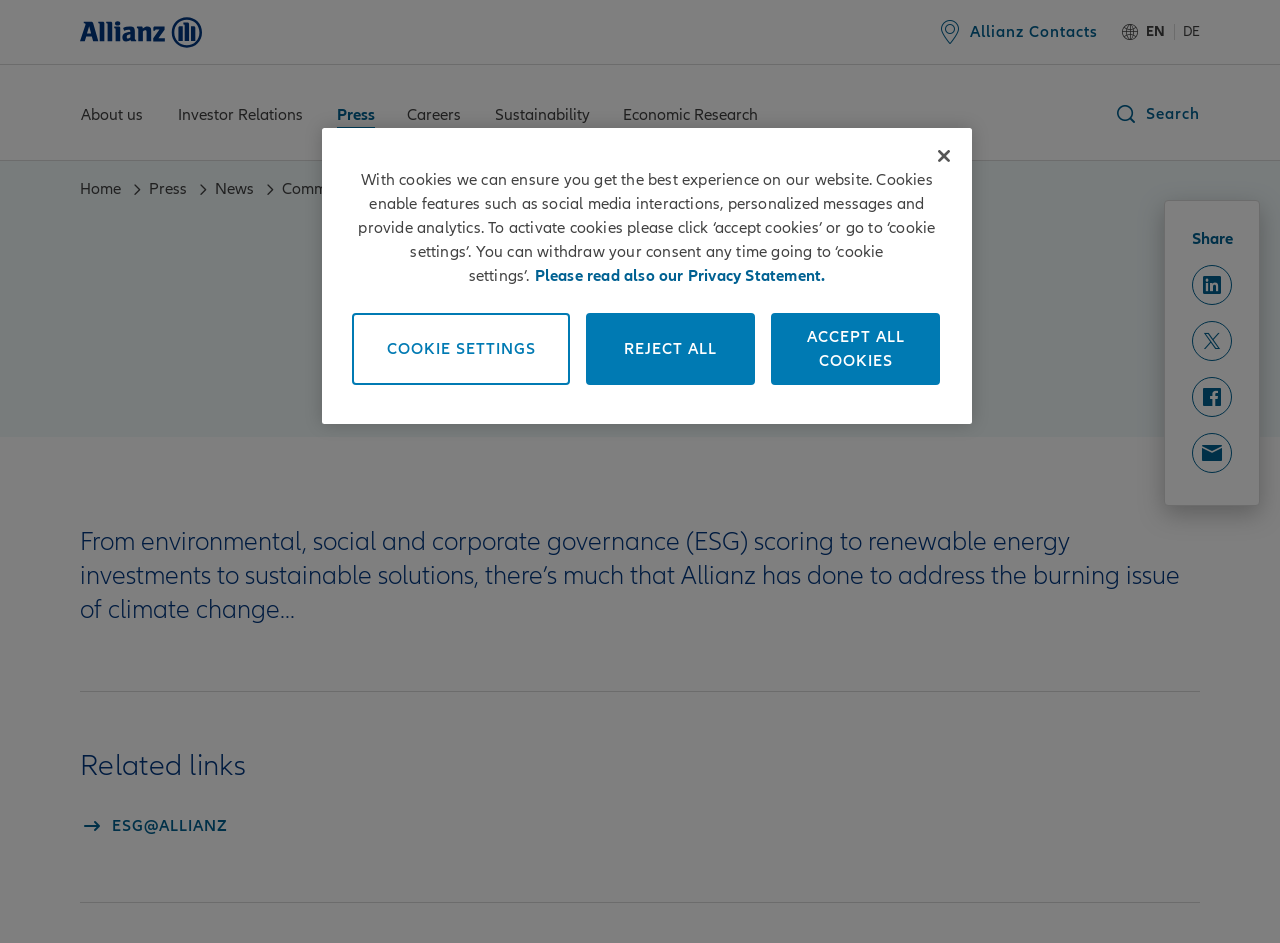What is the main topic of the webpage?
Look at the screenshot and give a one-word or phrase answer.

Tackling climate change